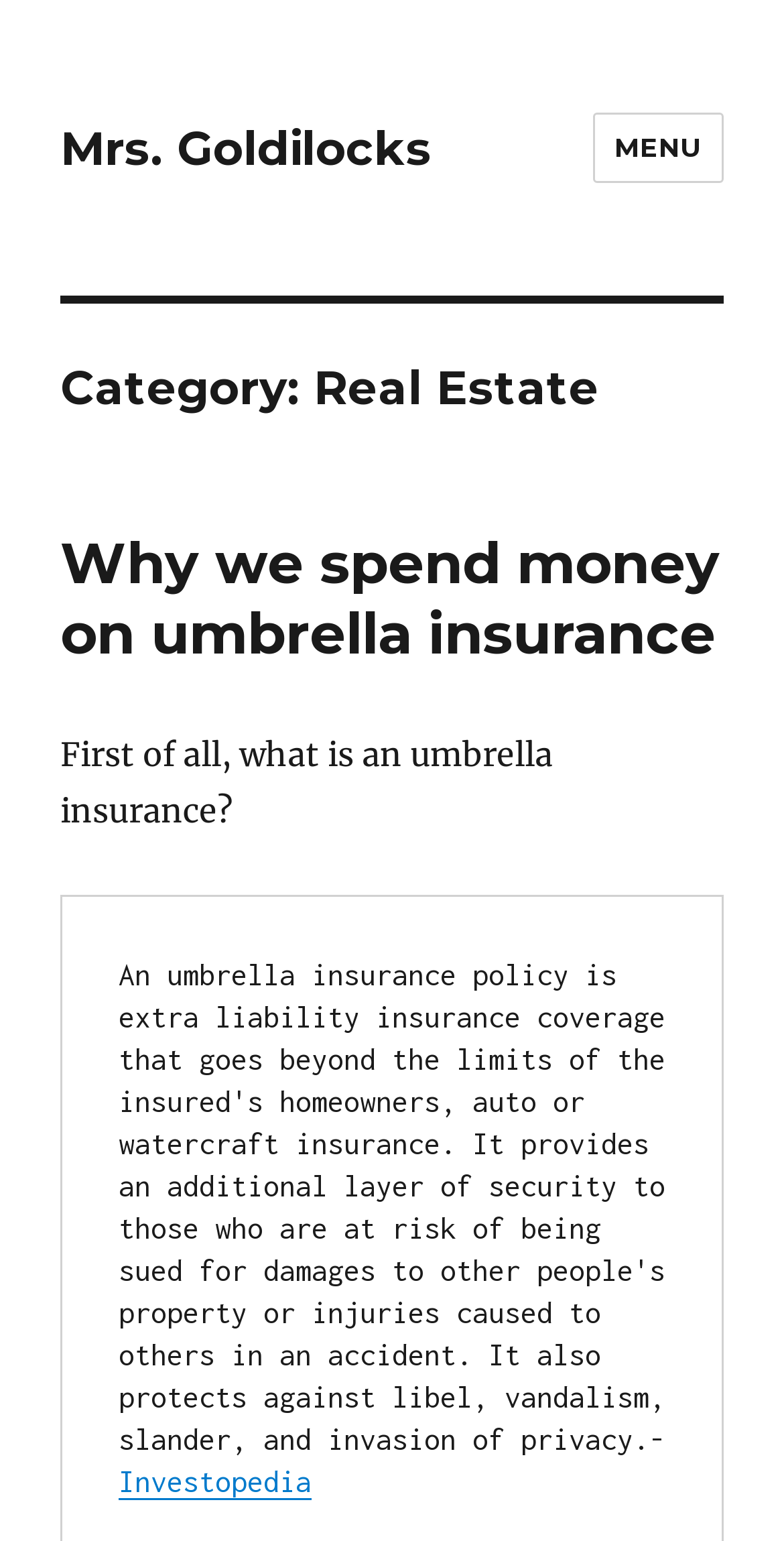Provide the bounding box coordinates of the HTML element described as: "Mrs. Goldilocks". The bounding box coordinates should be four float numbers between 0 and 1, i.e., [left, top, right, bottom].

[0.077, 0.078, 0.551, 0.114]